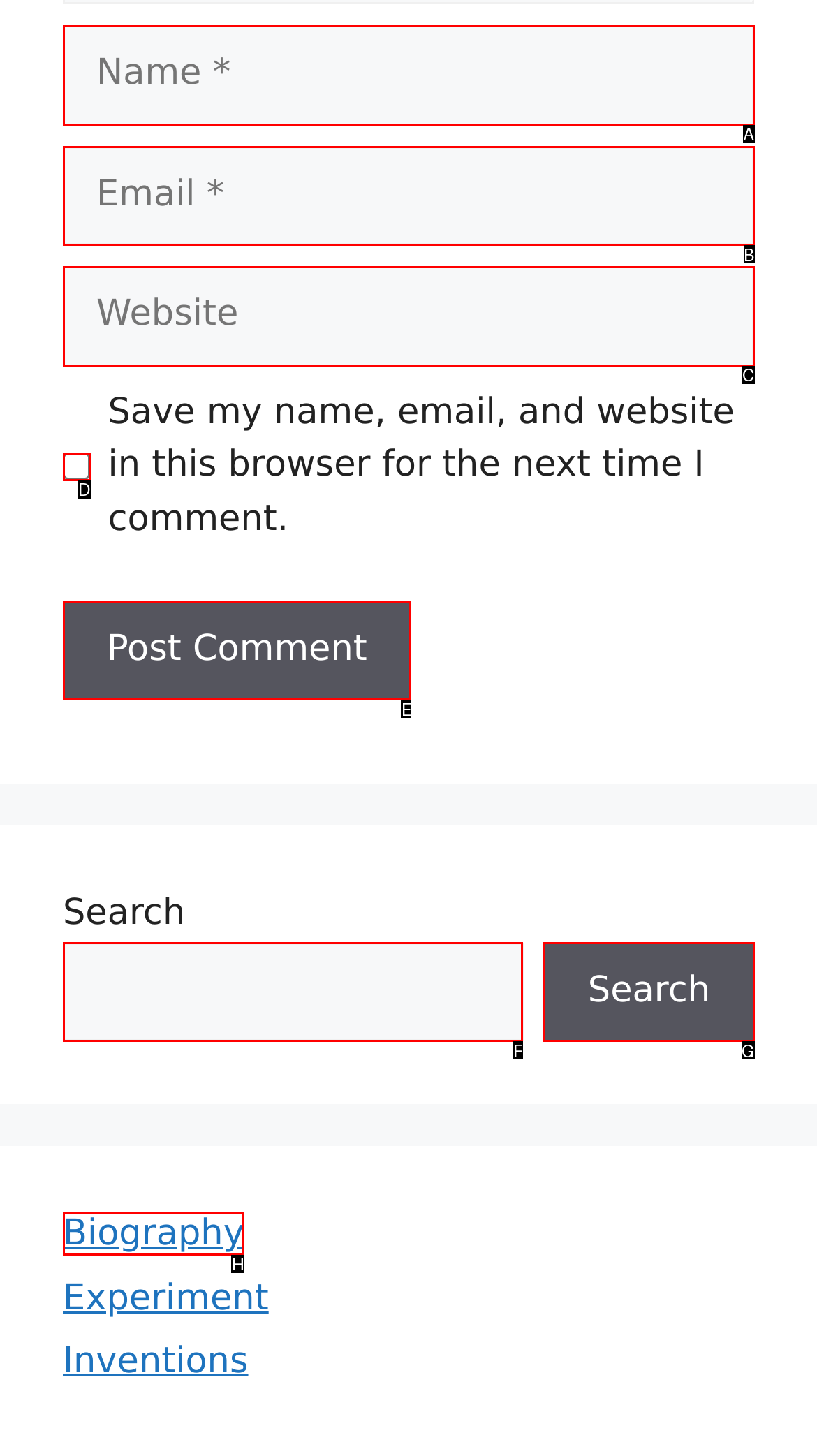Indicate the letter of the UI element that should be clicked to accomplish the task: Click on the 'Home' link. Answer with the letter only.

None